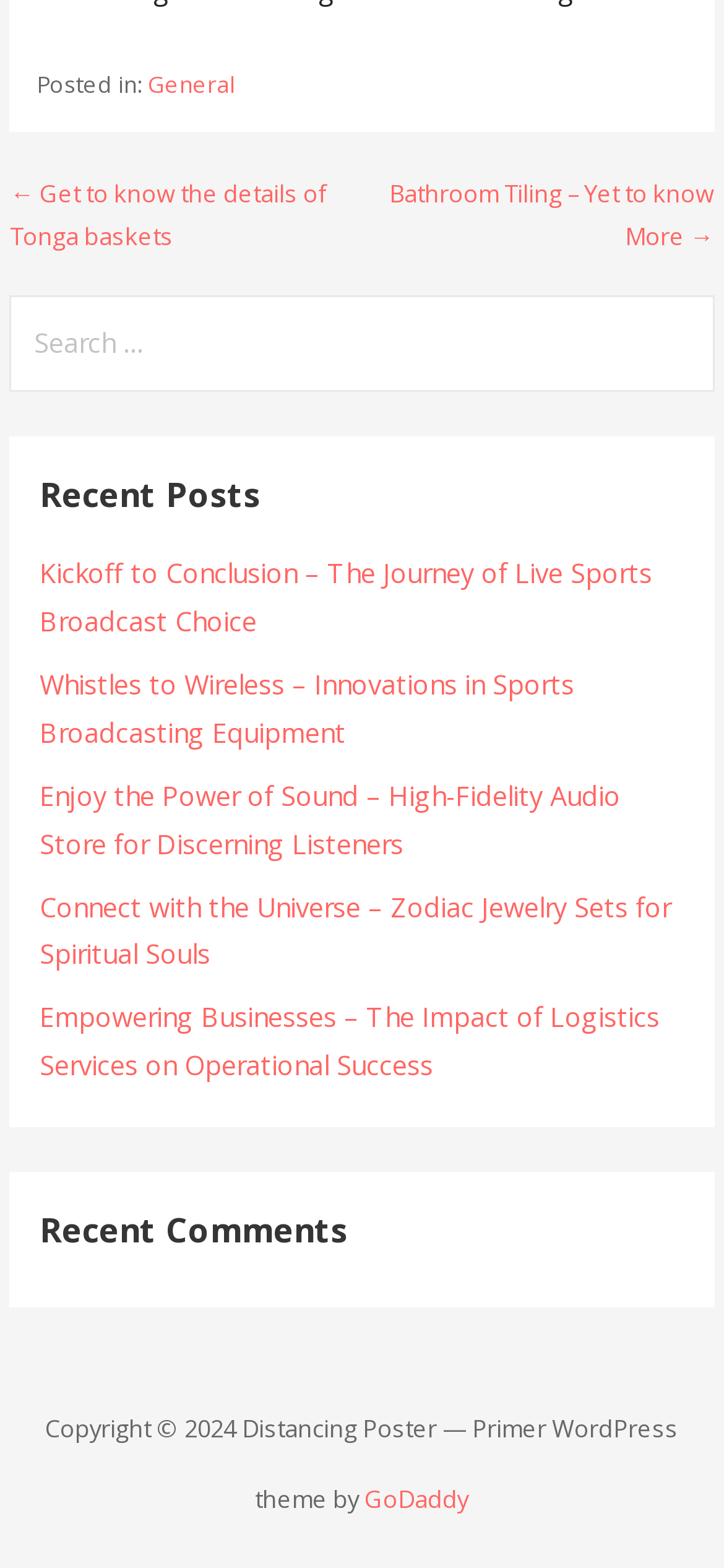Indicate the bounding box coordinates of the element that must be clicked to execute the instruction: "View recent post 'Kickoff to Conclusion – The Journey of Live Sports Broadcast Choice'". The coordinates should be given as four float numbers between 0 and 1, i.e., [left, top, right, bottom].

[0.055, 0.354, 0.901, 0.407]